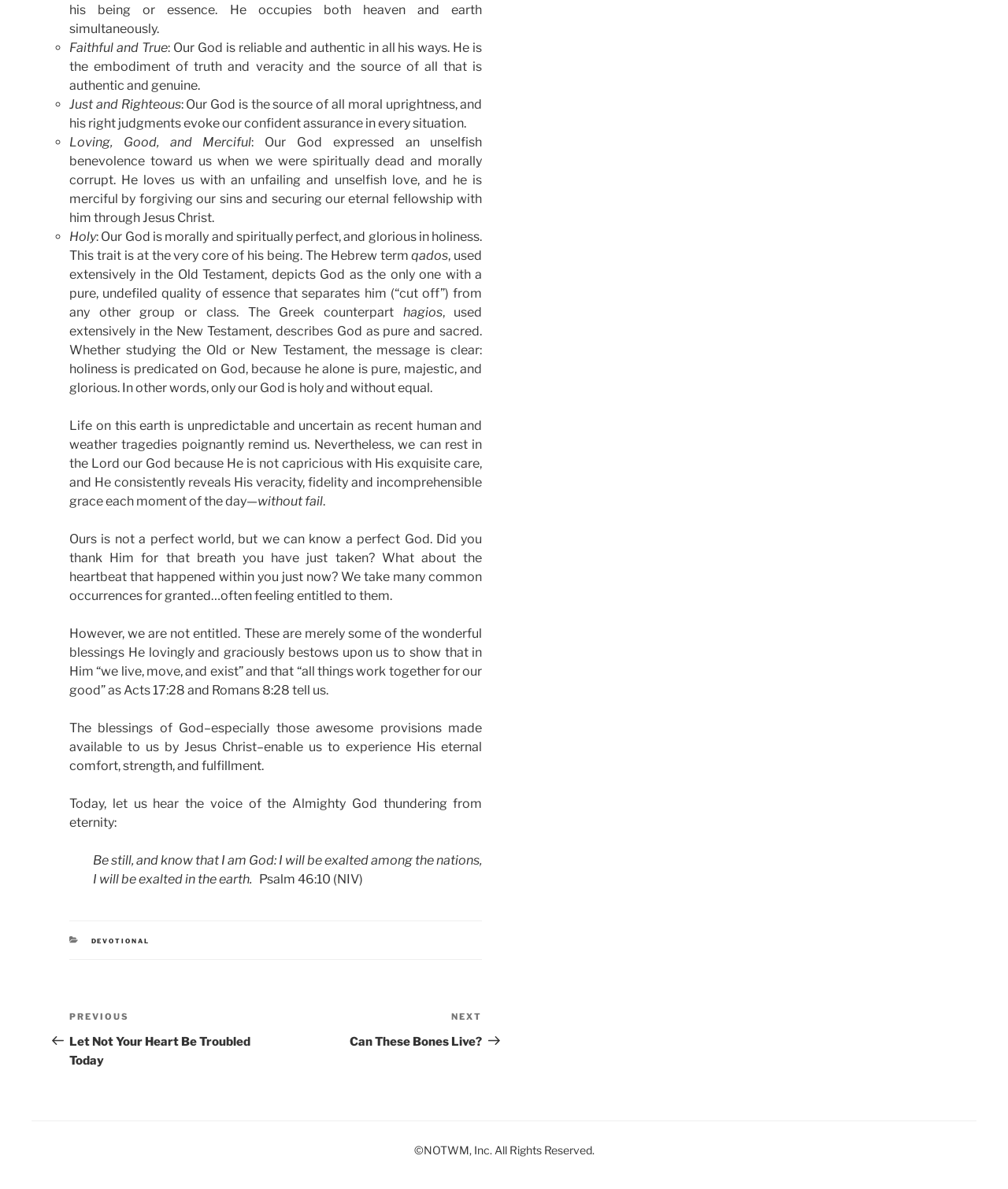What is the category of the devotional post?
Provide an in-depth and detailed explanation in response to the question.

The category of the devotional post is 'DEVOTIONAL', which is mentioned in the footer area of the webpage, along with other categories. This category is a link that likely leads to other devotional posts.